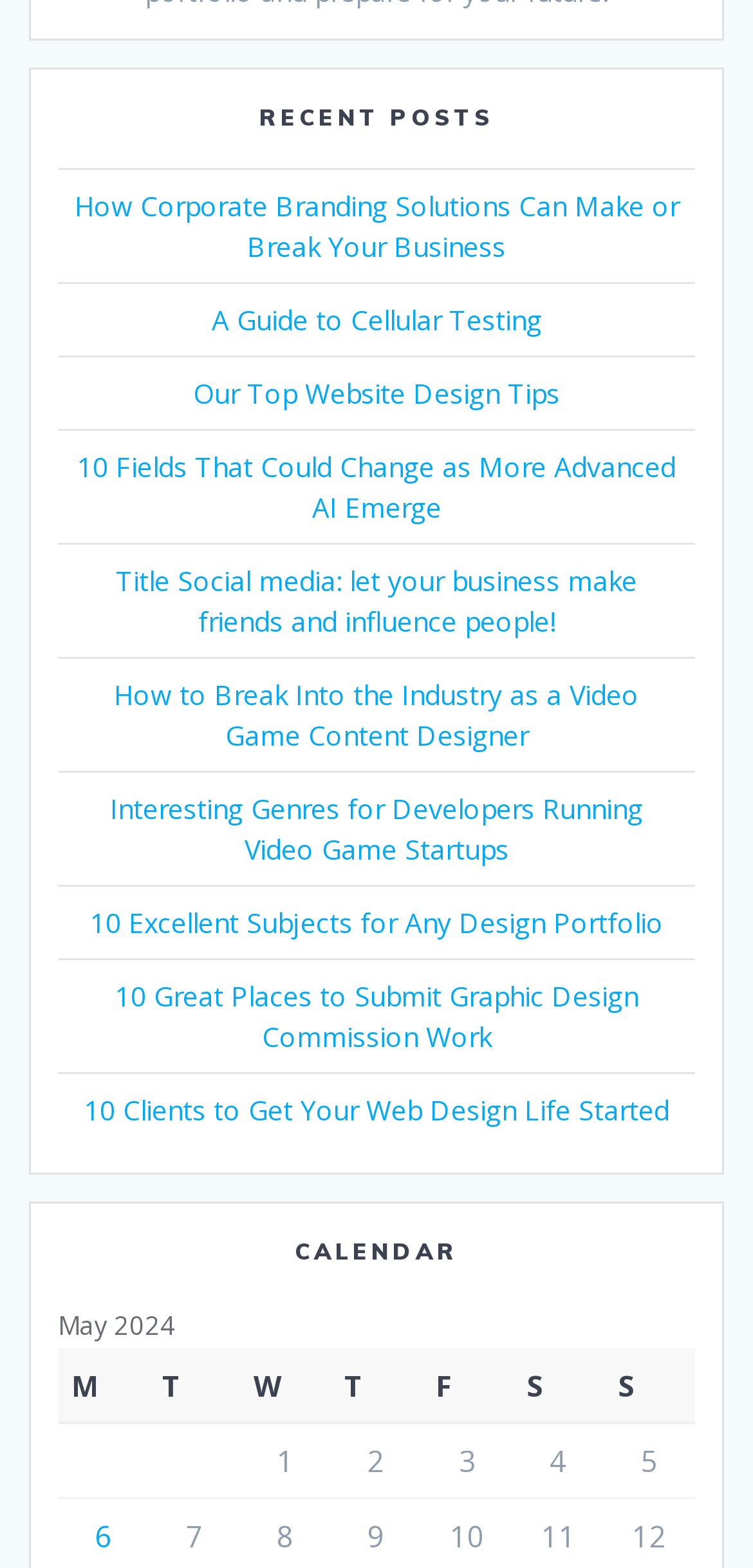Kindly determine the bounding box coordinates for the clickable area to achieve the given instruction: "Visit 'goodalexander' website".

None